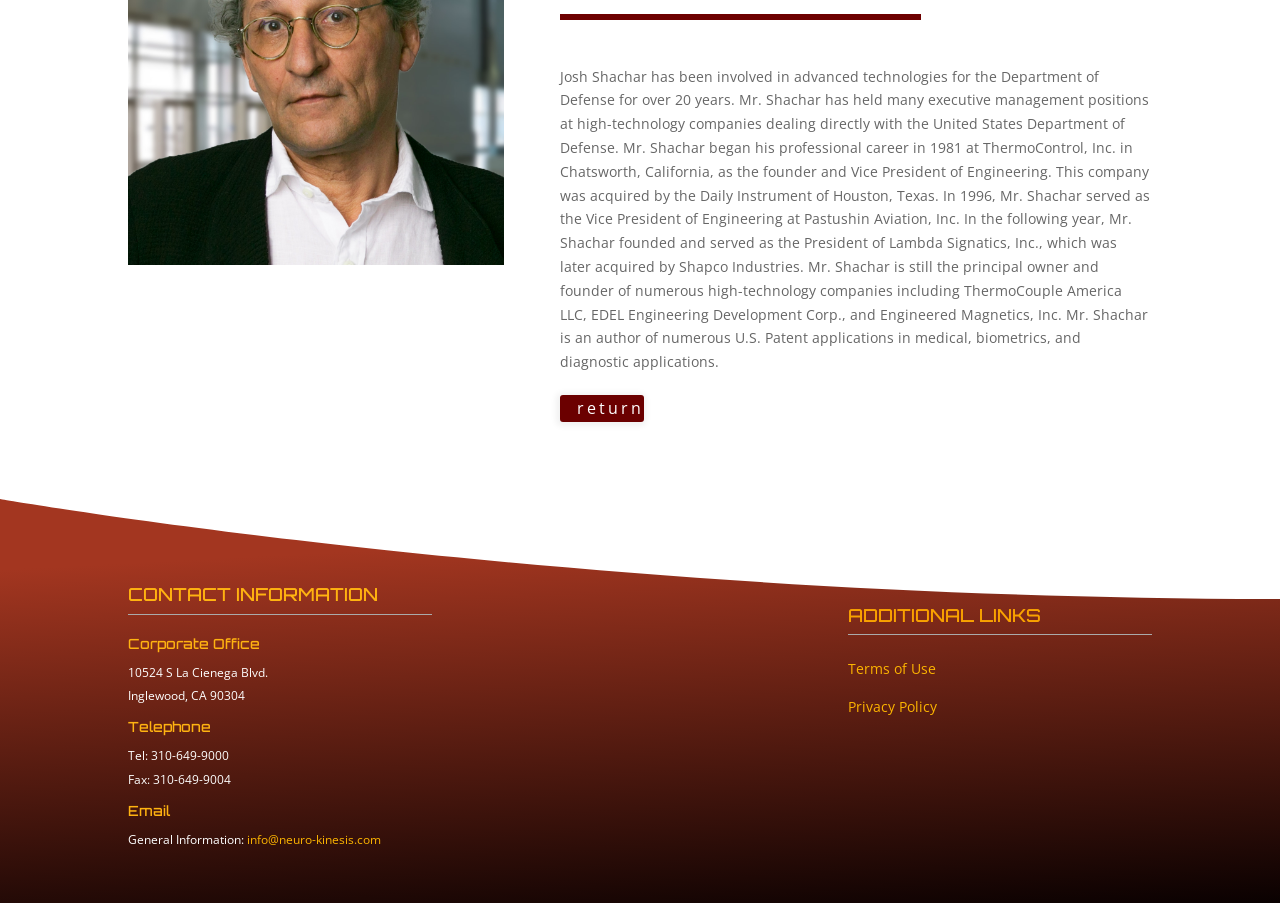From the element description: "Terms of Use", extract the bounding box coordinates of the UI element. The coordinates should be expressed as four float numbers between 0 and 1, in the order [left, top, right, bottom].

[0.663, 0.73, 0.731, 0.751]